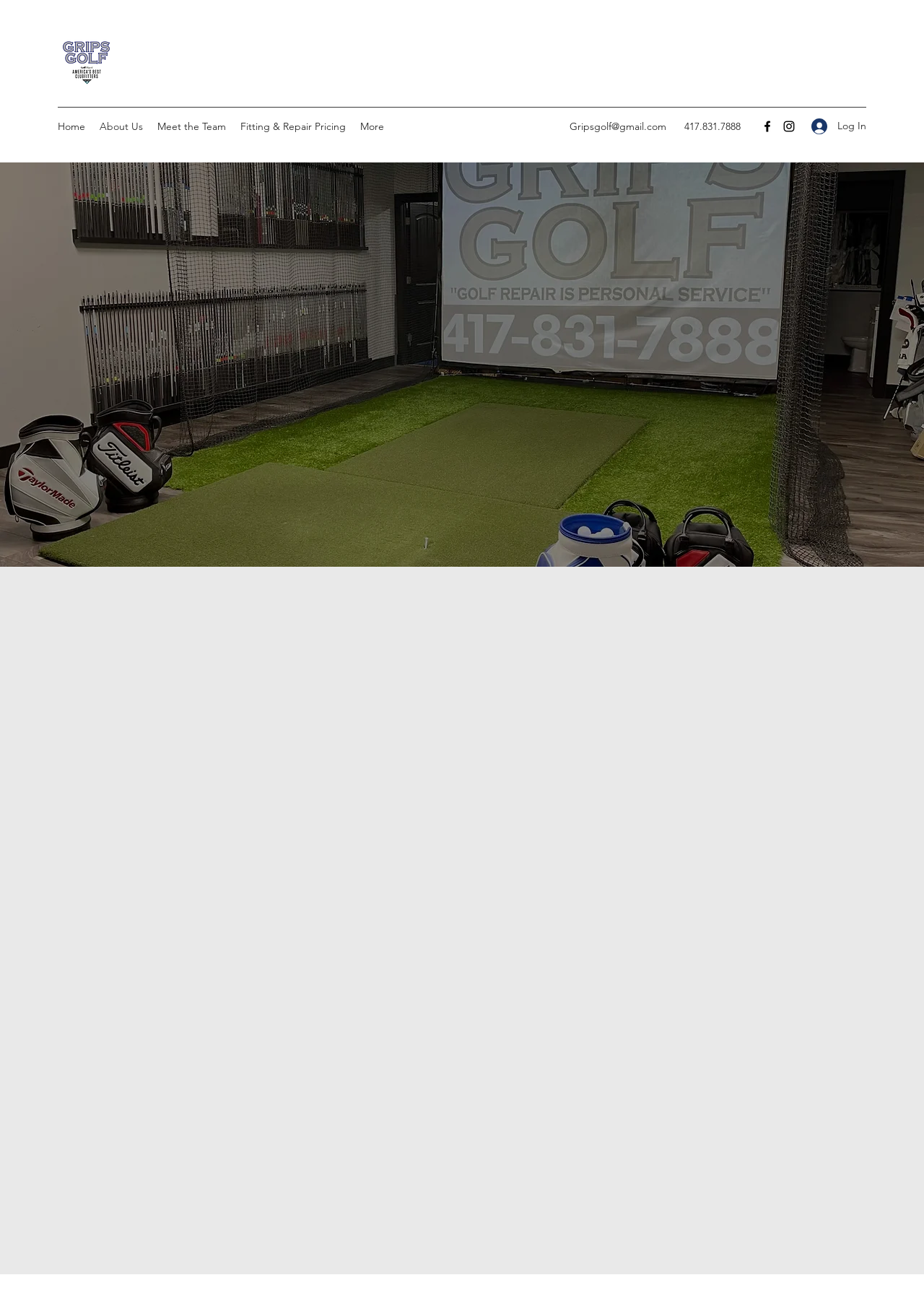Find the bounding box coordinates of the area to click in order to follow the instruction: "Get in touch with Grips Golf".

[0.452, 0.888, 0.549, 0.913]